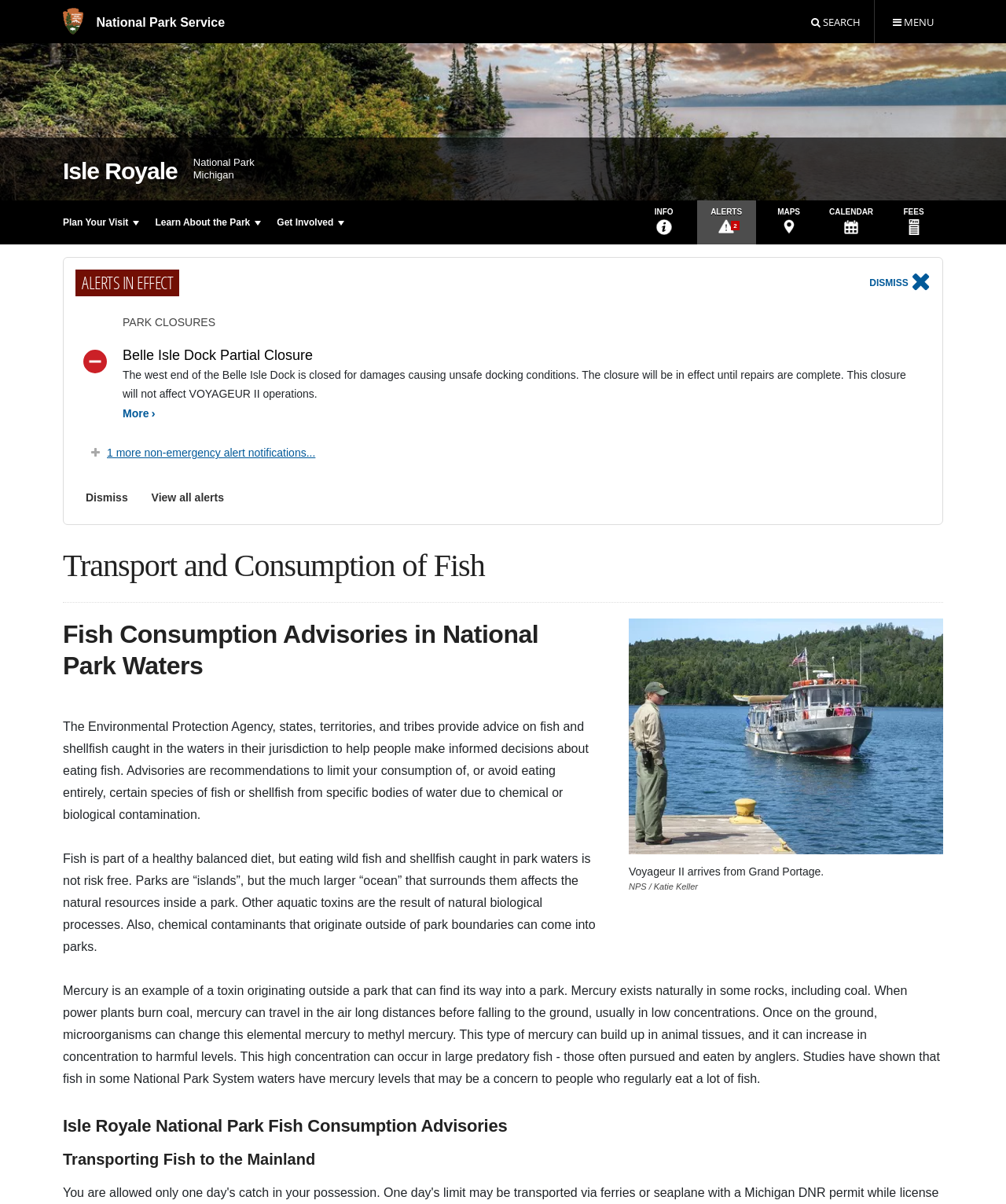Describe all the significant parts and information present on the webpage.

The webpage is about Transport and Consumption of Fish in Isle Royale National Park. At the top, there is a header section with a link to the National Park Service, a search bar, and a button to open a menu. Below the header, there is a large image of a sunset from a rocky shoreline.

On the left side, there are several links to different sections of the website, including "Plan Your Visit", "Learn About the Park", and "Get Involved". On the right side, there are links to "INFO", "ALERTS", "MAPS", "CALENDAR", and "FEES".

In the main content area, there is a dialog box displaying alerts and notifications. The box has a heading "ALERTS IN EFFECT" and lists several alerts, including a park closure and a warning about unsafe docking conditions. There is also a button to dismiss the alerts and a link to view all alerts.

Below the alerts box, there is a section about Transport and Consumption of Fish, with a heading and a figure showing a ferry arriving at a dock. The figure has a caption describing the image. The text in this section explains that fish consumption advisories are provided to help people make informed decisions about eating fish caught in national park waters. It also discusses the risks of eating wild fish and shellfish, including the presence of toxins such as mercury.

The webpage also has a section about Fish Consumption Advisories in National Park Waters, which provides more information about the advisories and the risks of eating fish. Finally, there is a section about Isle Royale National Park Fish Consumption Advisories and Transporting Fish to the Mainland.